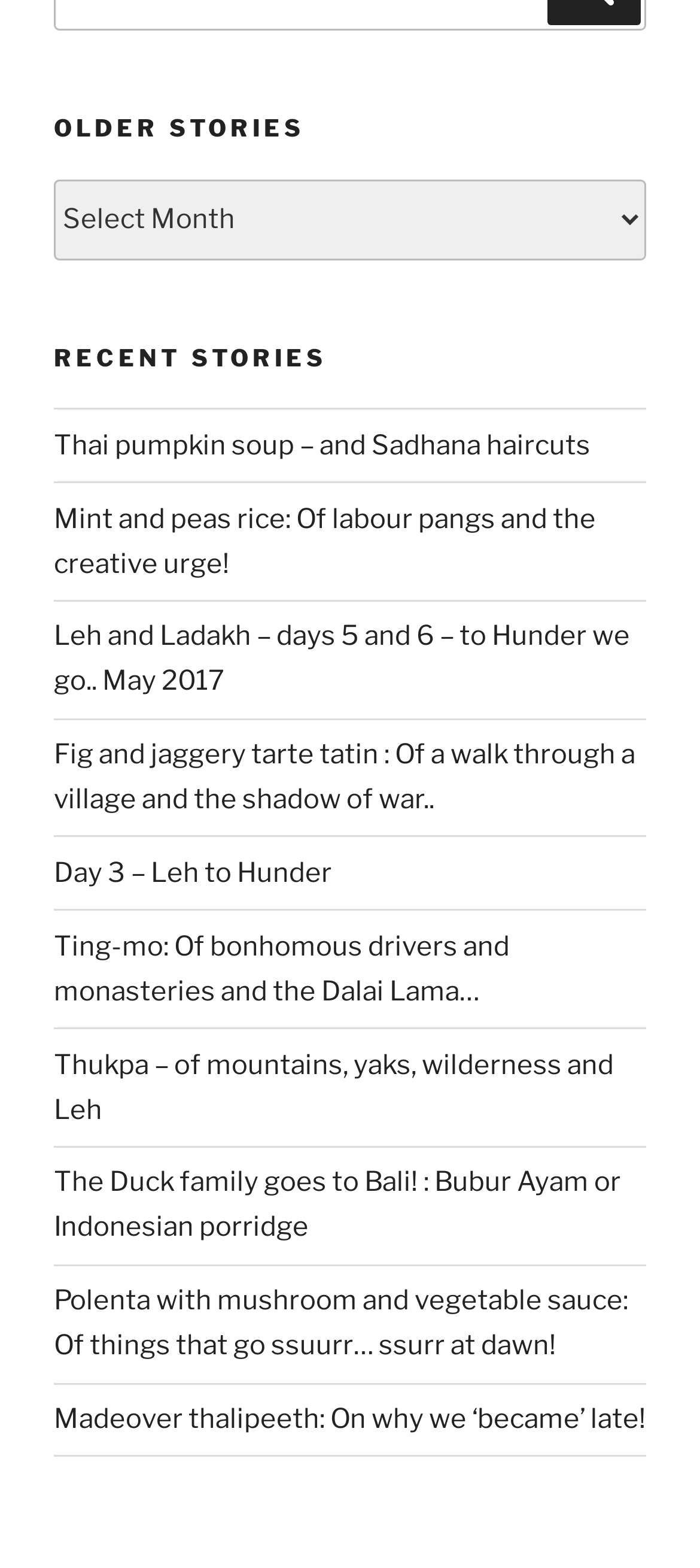Locate the bounding box coordinates of the element that should be clicked to execute the following instruction: "Follow O. Hayden Griffin III".

None